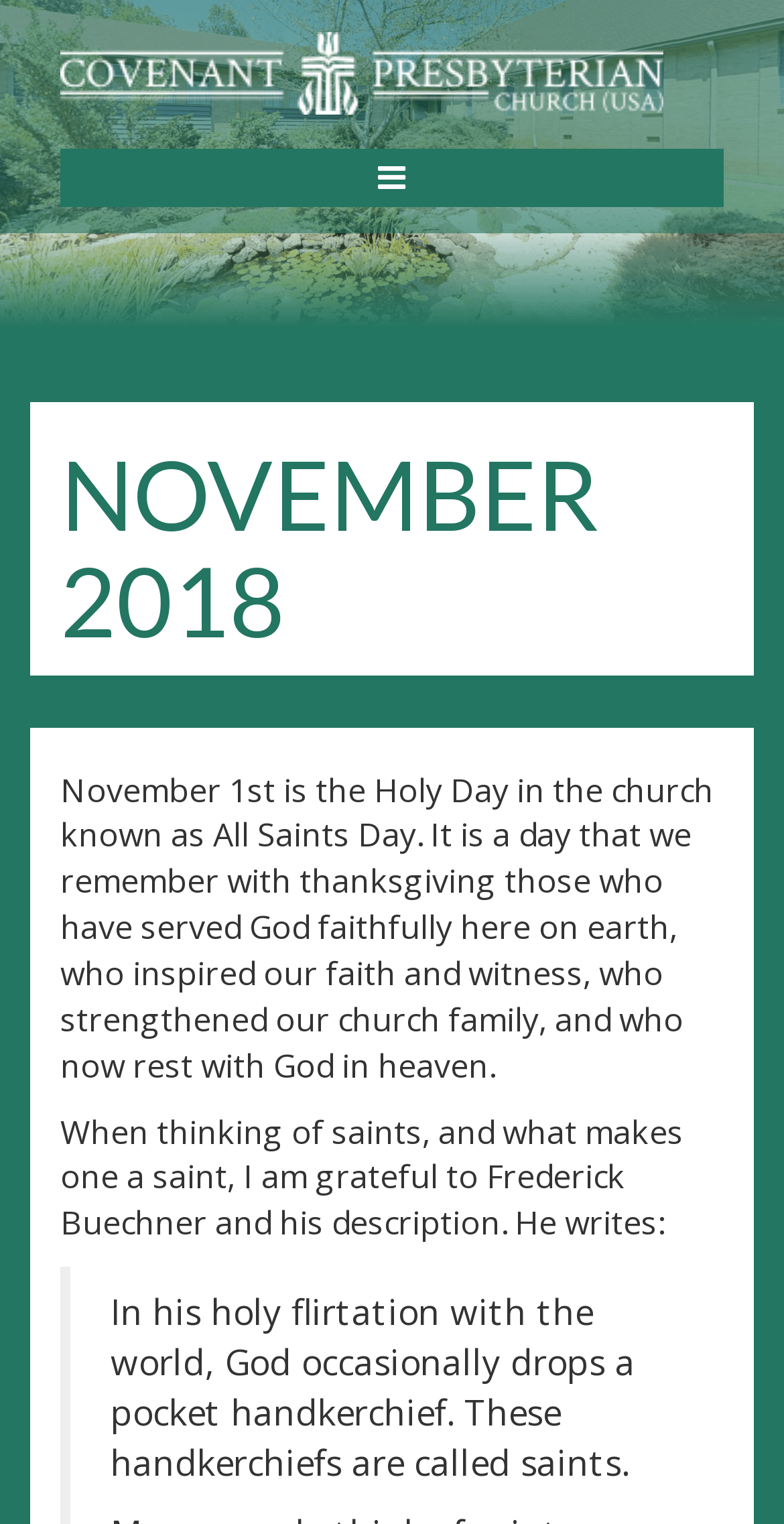Answer the question with a brief word or phrase:
What is the purpose of All Saints Day?

Remember saints